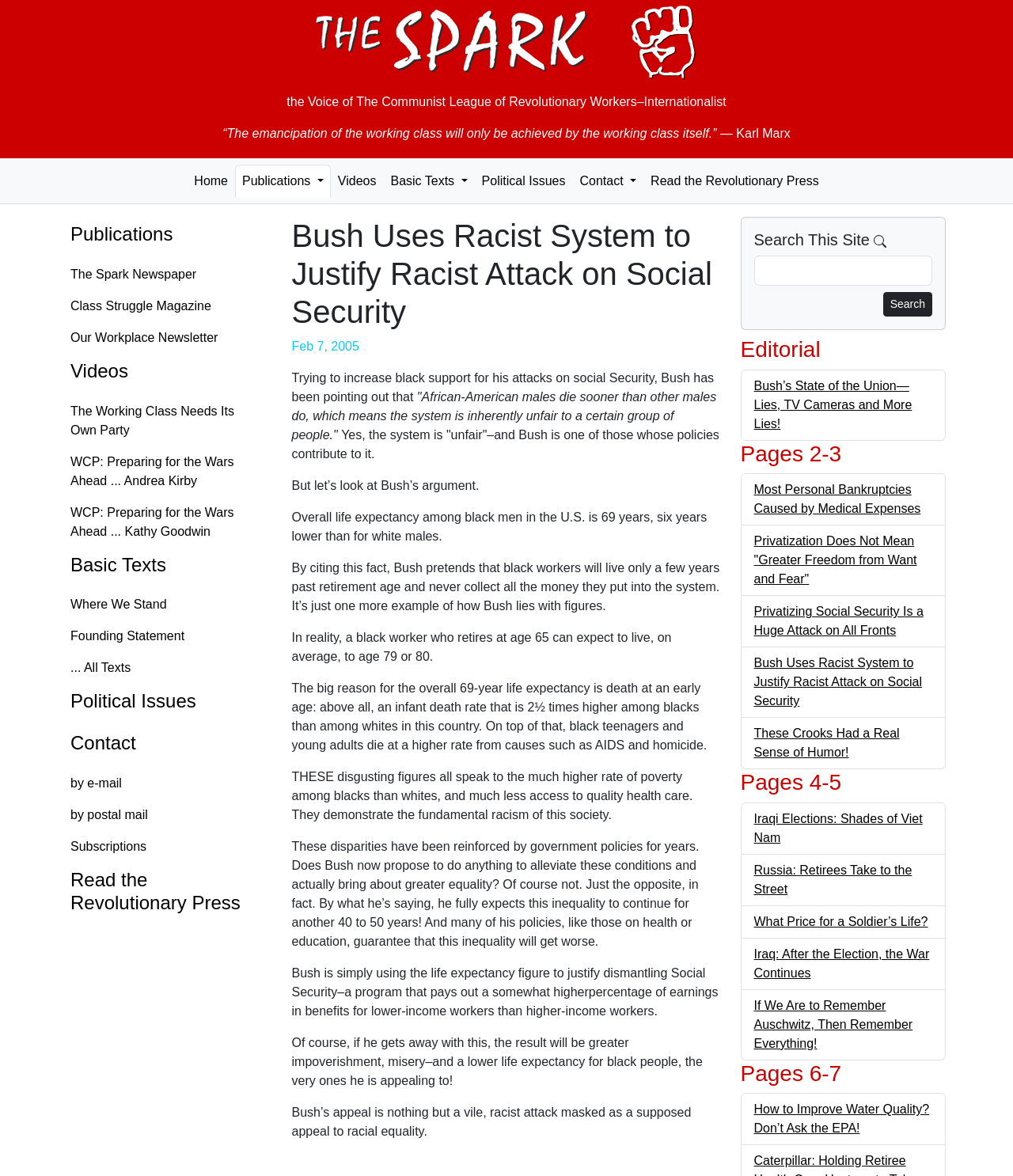Please determine the bounding box coordinates of the element to click in order to execute the following instruction: "Read the 'Bush Uses Racist System to Justify Racist Attack on Social Security' article". The coordinates should be four float numbers between 0 and 1, specified as [left, top, right, bottom].

[0.288, 0.184, 0.712, 0.281]